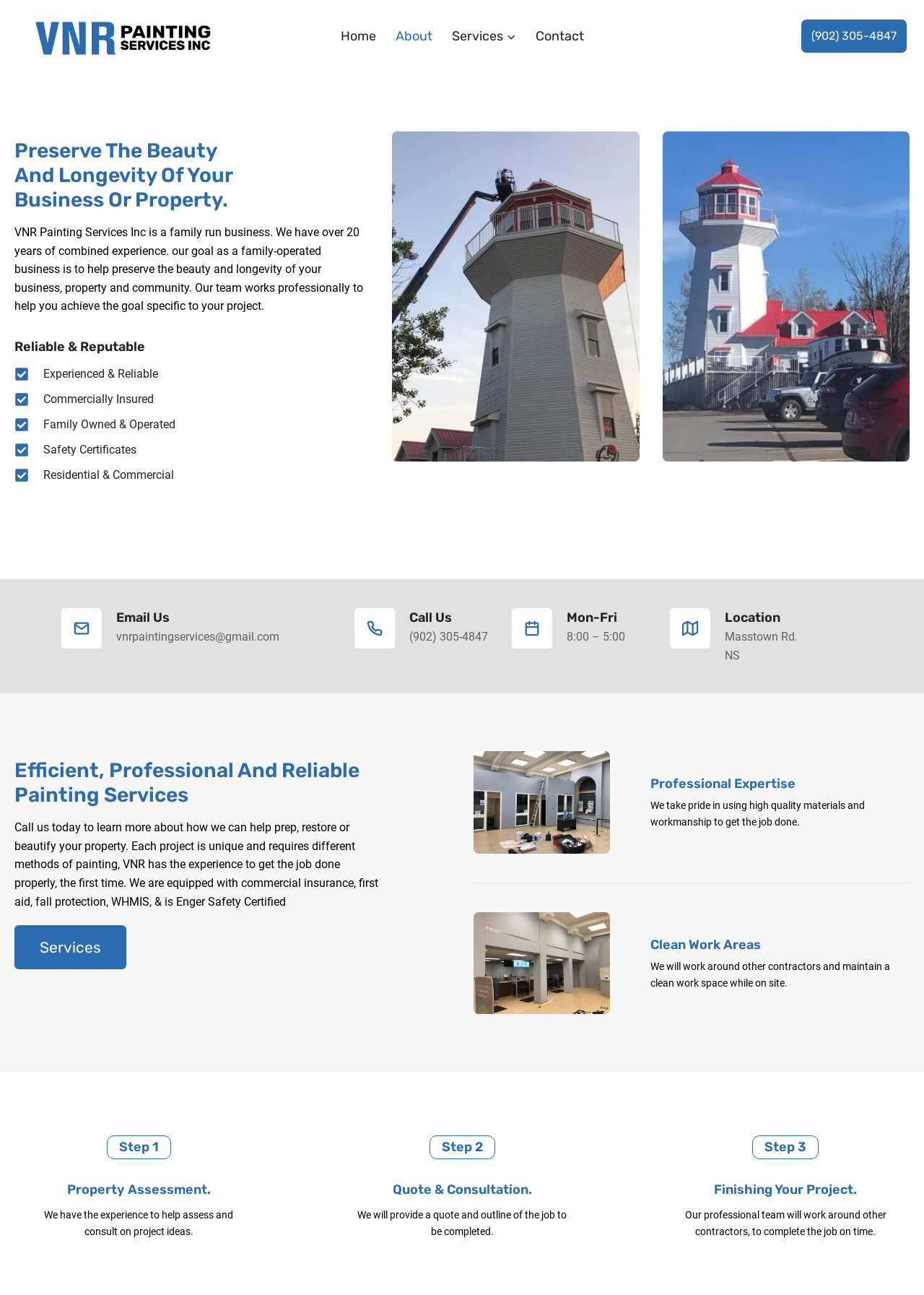Find the bounding box coordinates of the clickable region needed to perform the following instruction: "Email to vnrpaintingservices@gmail.com". The coordinates should be provided as four float numbers between 0 and 1, i.e., [left, top, right, bottom].

[0.126, 0.486, 0.302, 0.497]